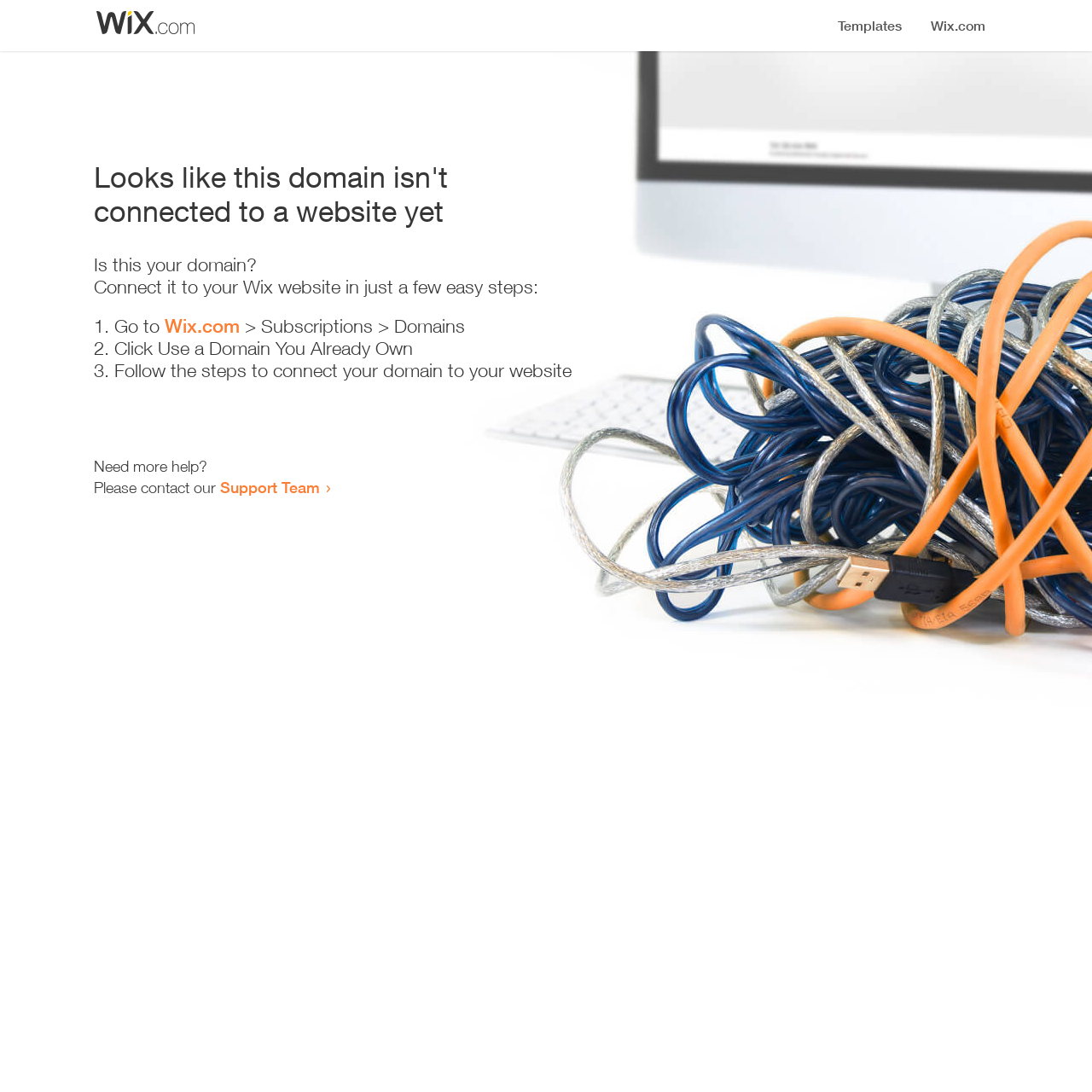Please give a short response to the question using one word or a phrase:
How many steps are required to connect the domain to a website?

3